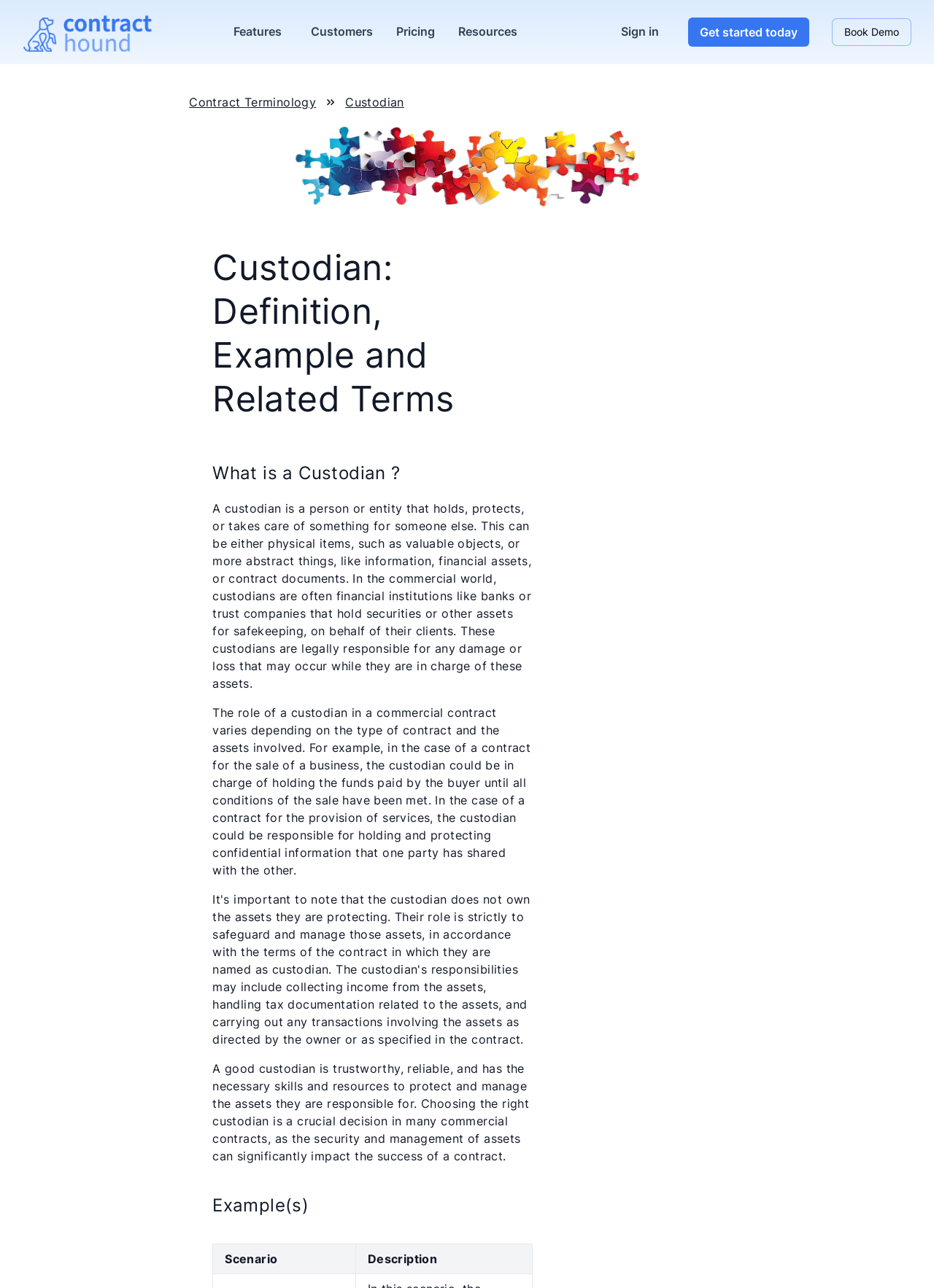What is a custodian?
Can you provide a detailed and comprehensive answer to the question?

Based on the webpage, a custodian is defined as a person or entity that holds, protects, or takes care of something for someone else, which can be physical items or abstract things like information, financial assets, or contract documents.